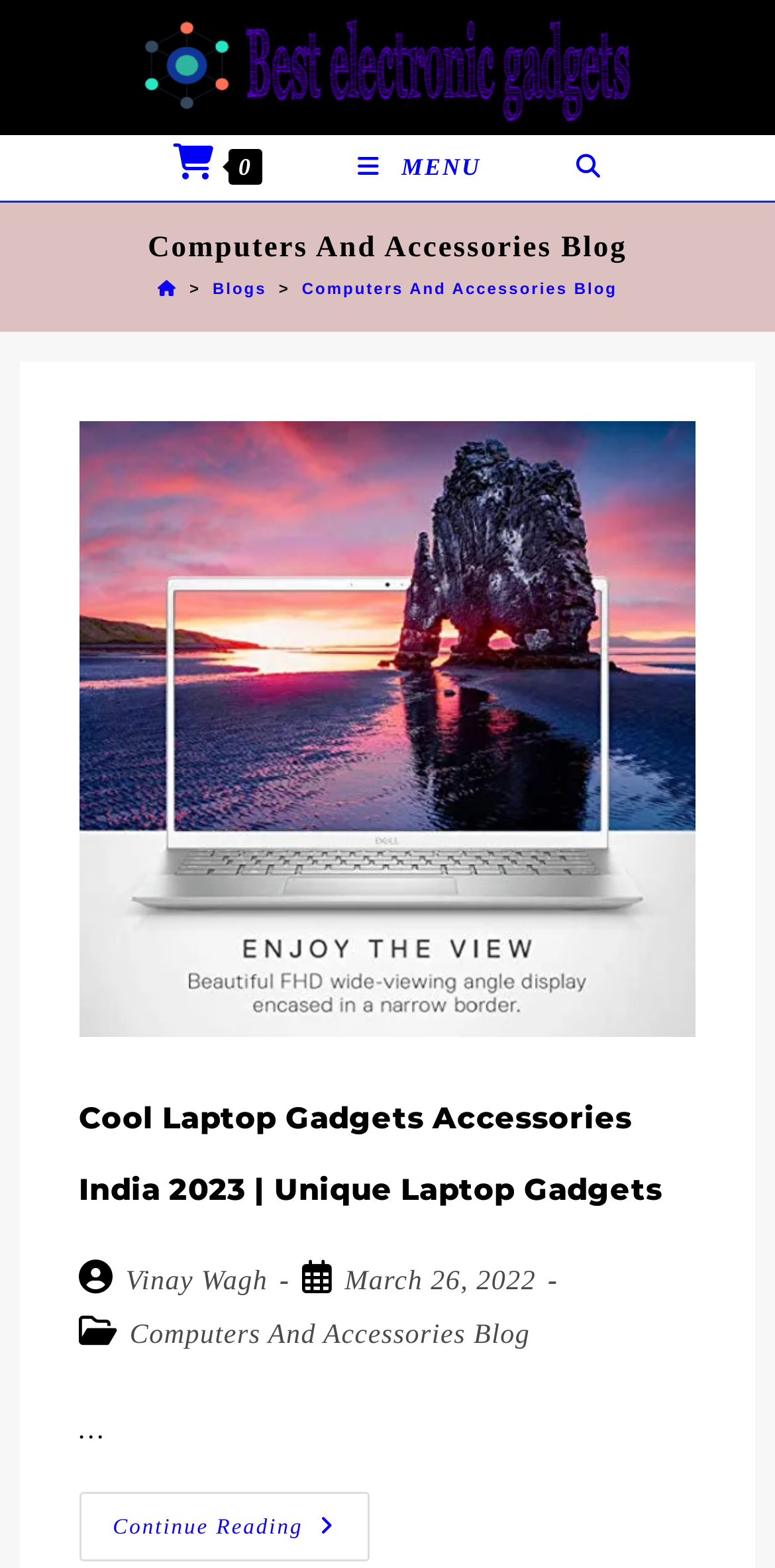Specify the bounding box coordinates of the region I need to click to perform the following instruction: "Click on the 'Home' link". The coordinates must be four float numbers in the range of 0 to 1, i.e., [left, top, right, bottom].

[0.203, 0.178, 0.229, 0.19]